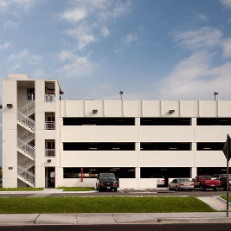Describe the image thoroughly, including all noticeable details.

The image showcases the MacDill Air Force Base’s SOF Building 501D Parking structure, a modern, four-level parking garage specifically designed to support the Special Operations Command (SOCOM). The building, constructed with pre-cast concrete and elevated on approximately 380 concrete piles, features a clean, white façade with multiple parking levels. A prominent fire escape staircase is visible on the left side, providing access between floors. The parking facility accommodates around 588 vehicles and is equipped with an elevator and a standpipe fire suppression system to ensure safety. A well-maintained grassy area surrounds the base of the structure, enhancing the overall appearance against the backdrop of a clear blue sky.